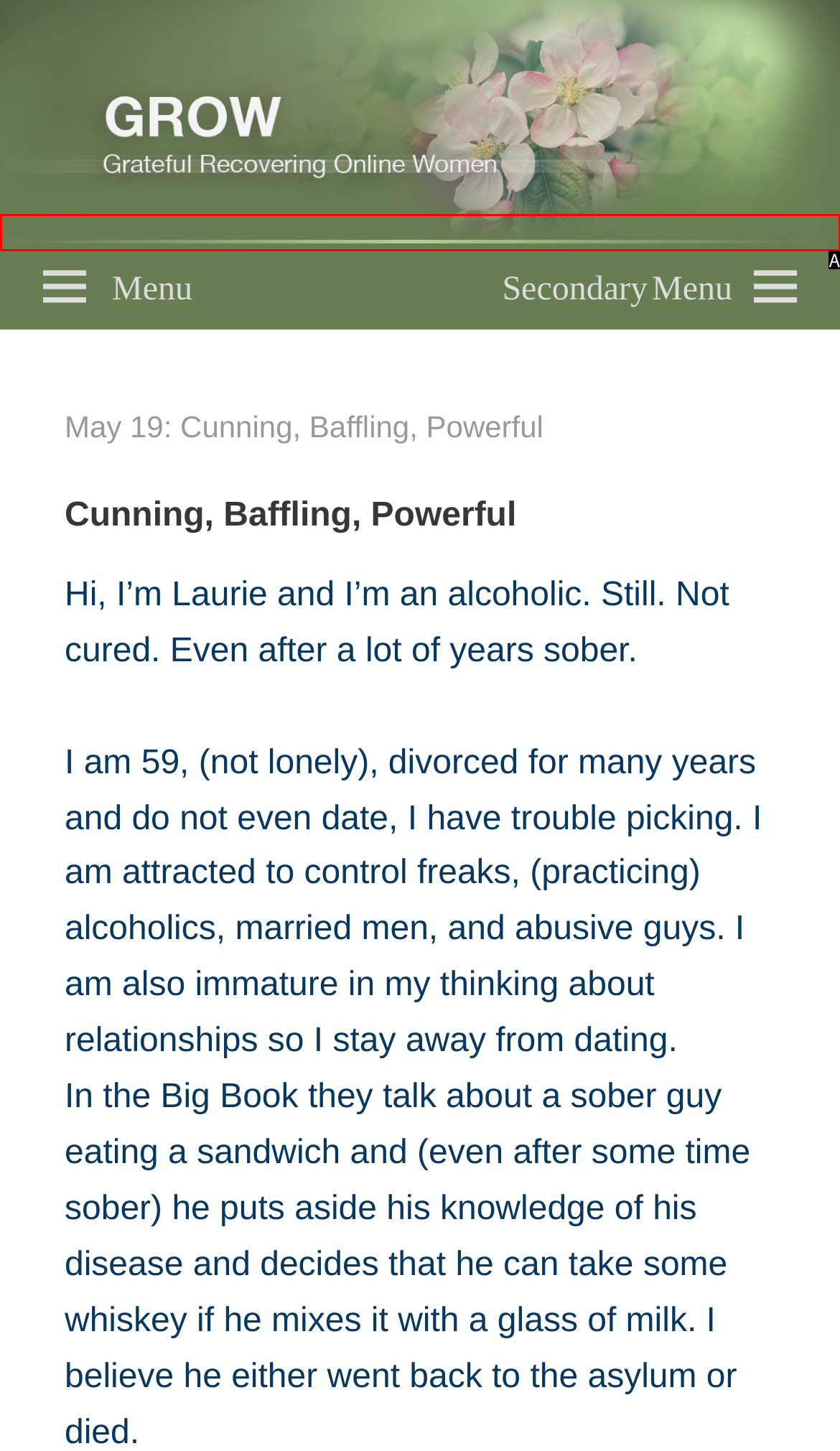From the choices given, find the HTML element that matches this description: title="GROW". Answer with the letter of the selected option directly.

A